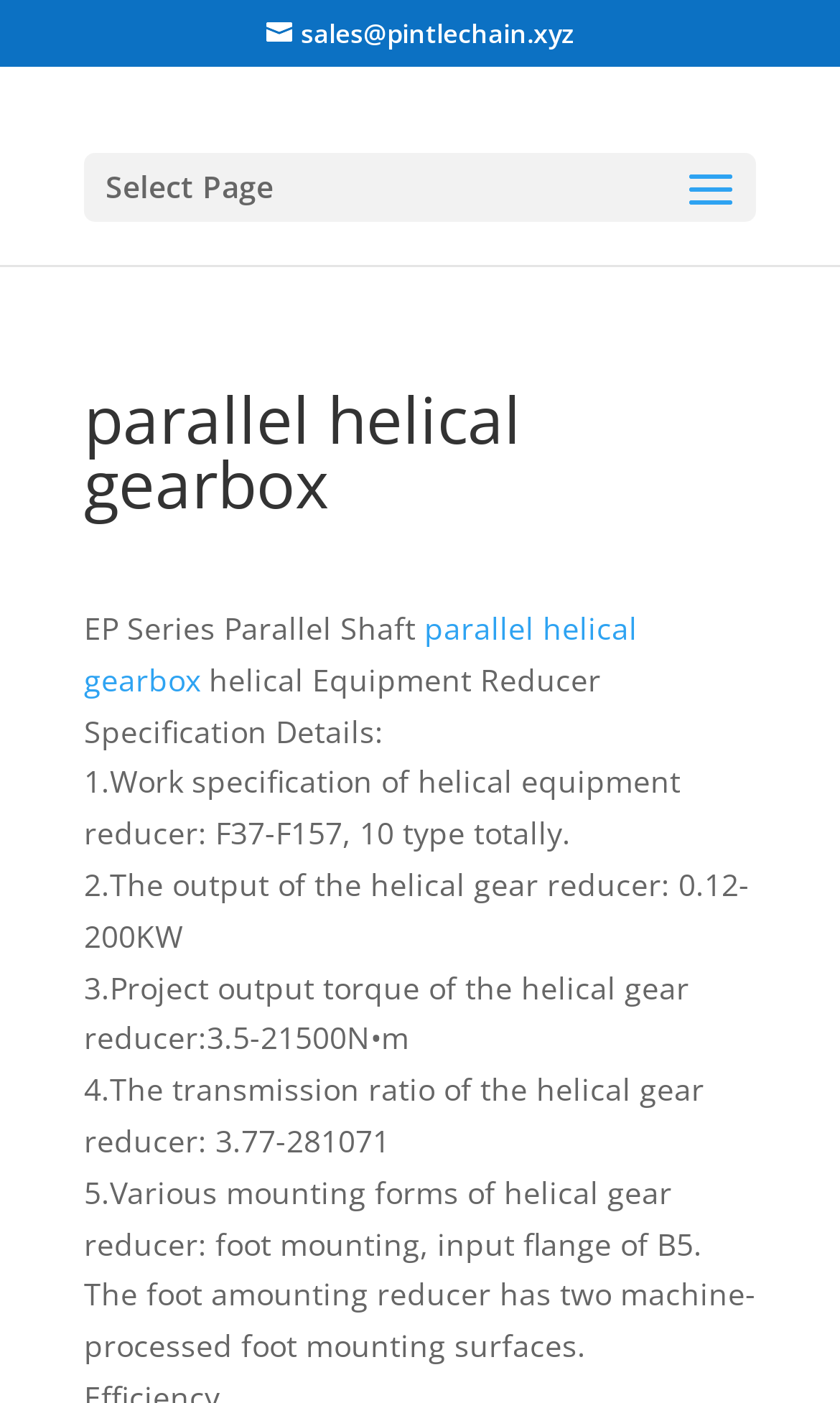Based on the image, provide a detailed and complete answer to the question: 
What type of mounting forms are available for the helical gear reducer?

I found the answer by reading the specification details section of the webpage, specifically the fifth point which states '5.Various mounting forms of helical gear reducer: foot mounting, input flange of B5'.